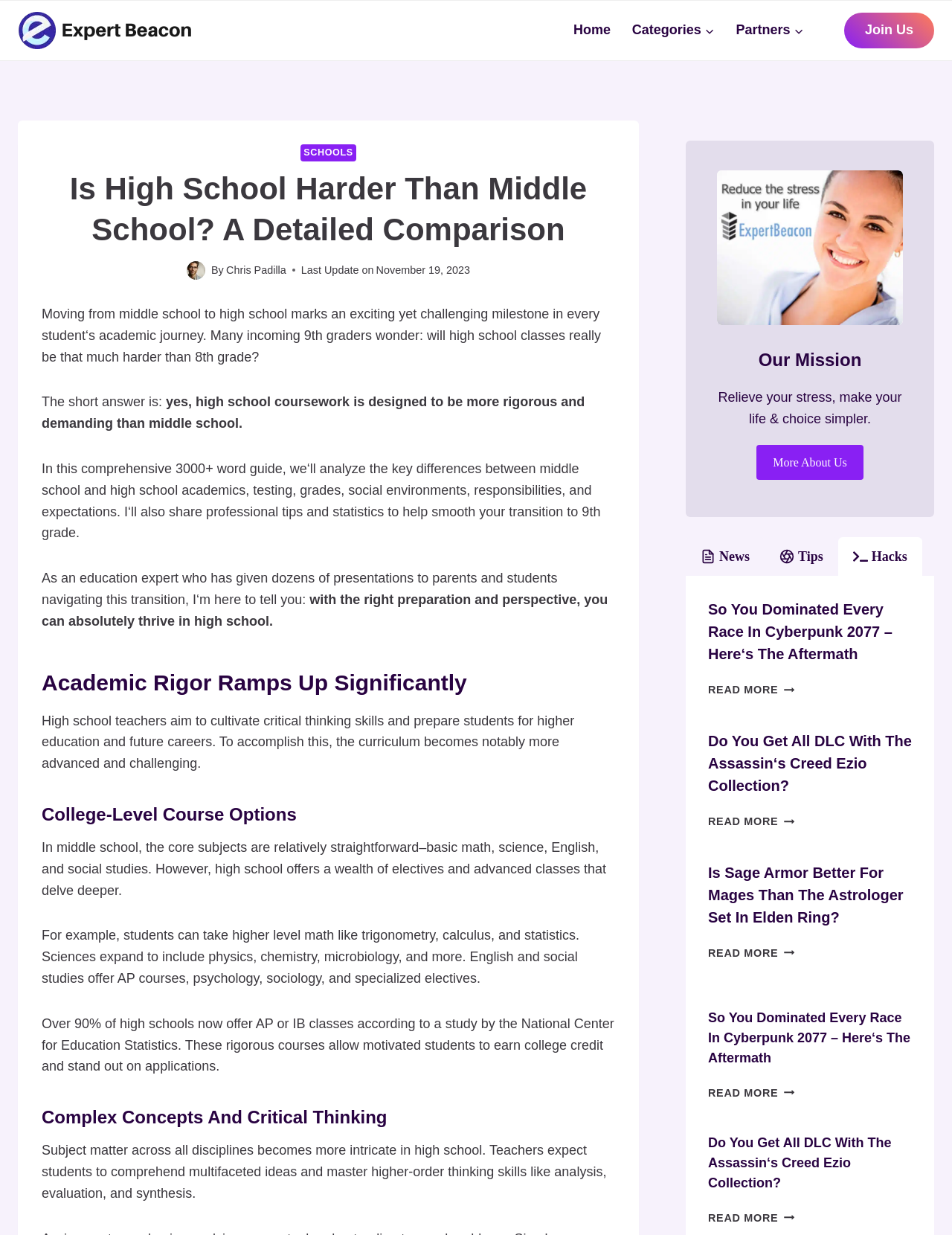With reference to the image, please provide a detailed answer to the following question: What is the main topic of this article?

The main topic of this article is the comparison between high school and middle school, specifically discussing the differences in academic rigor, coursework, and expectations.